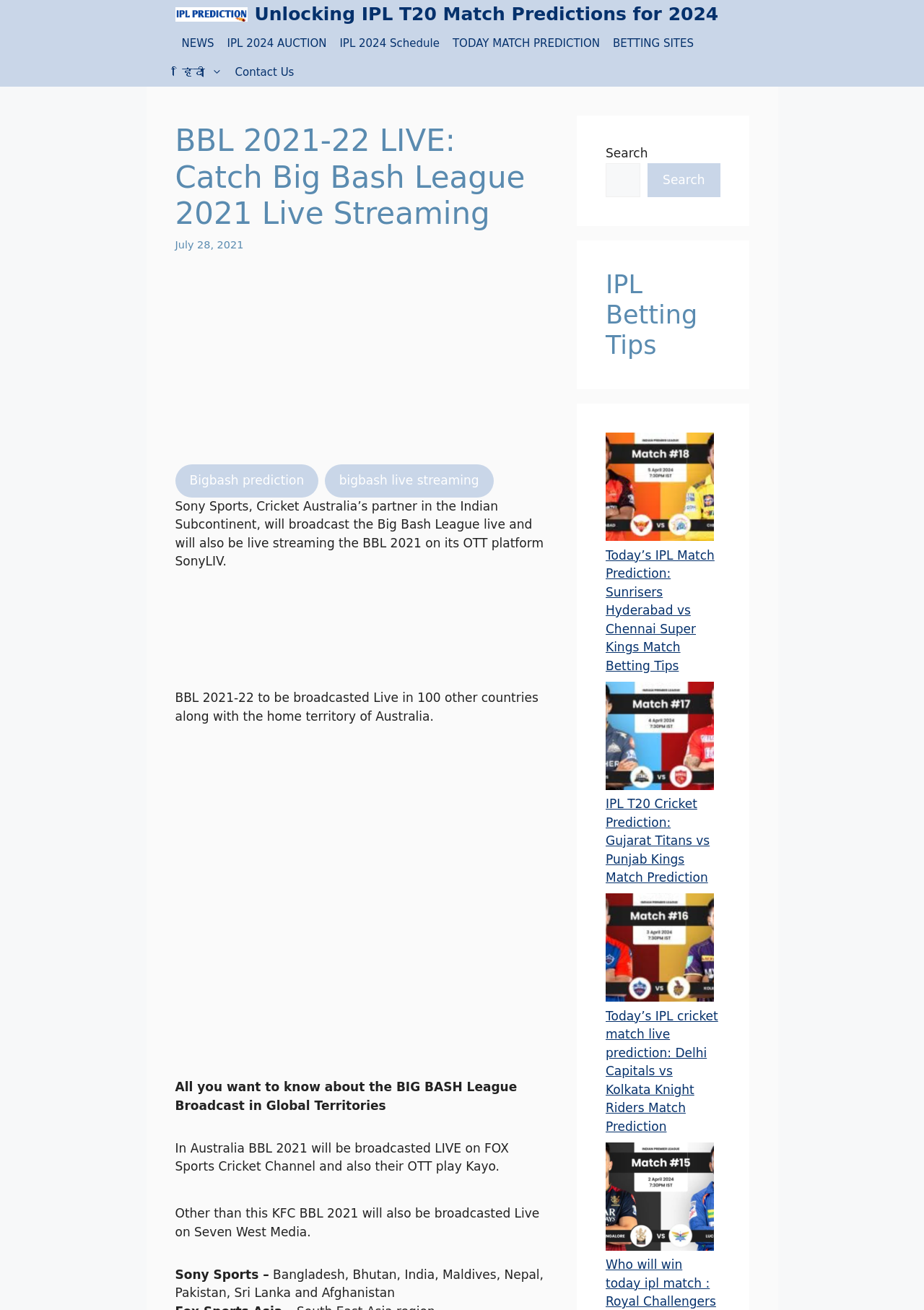Please identify the coordinates of the bounding box that should be clicked to fulfill this instruction: "Search for something".

[0.655, 0.124, 0.693, 0.15]